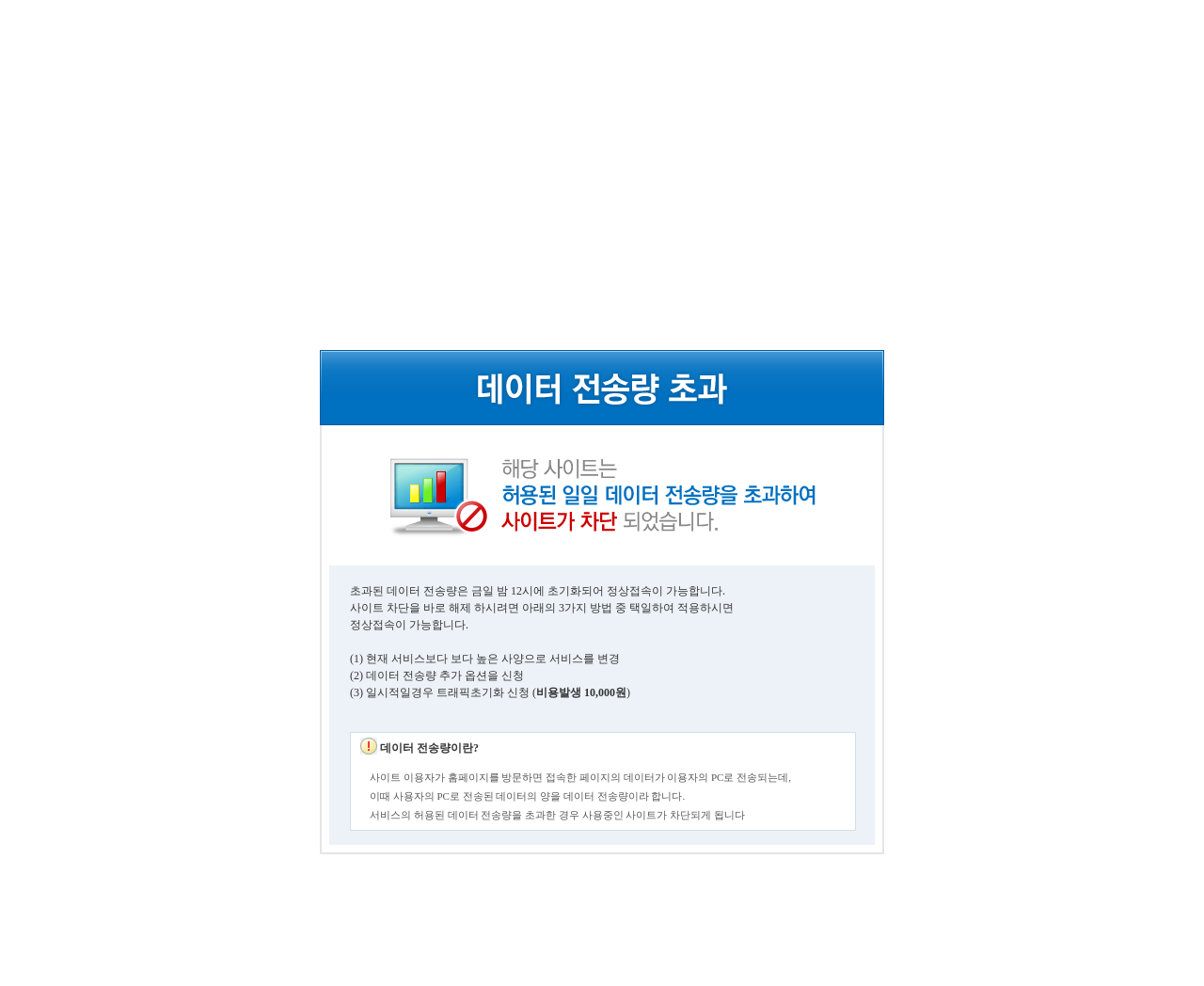What is the definition of data transfer amount?
Give a thorough and detailed response to the question.

The webpage explains that the data transfer amount refers to the amount of data sent to a user's PC when they visit a website. This is defined in the table on the webpage, which provides a detailed explanation of the concept.